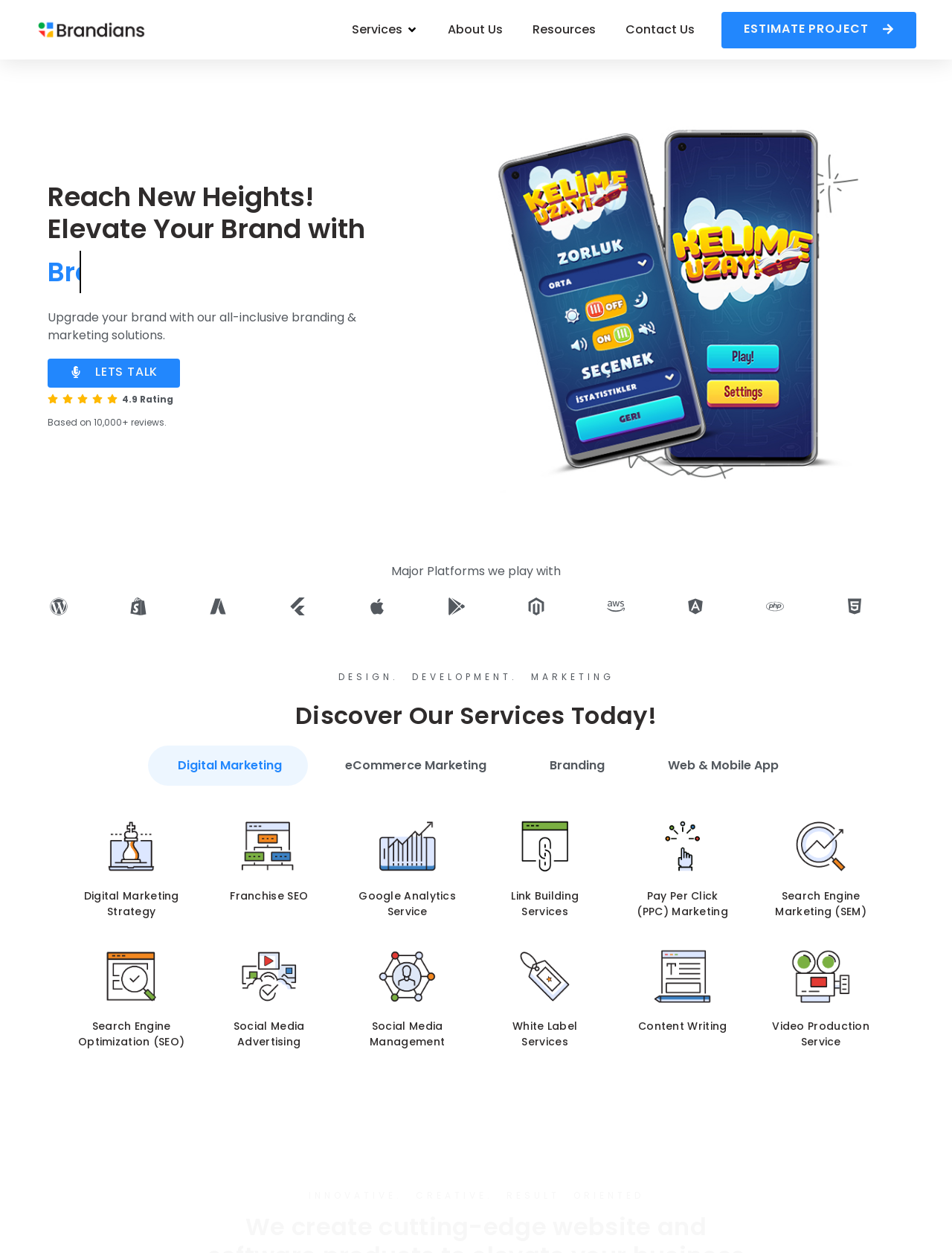Please predict the bounding box coordinates (top-left x, top-left y, bottom-right x, bottom-right y) for the UI element in the screenshot that fits the description: Search EngineMarketing (SEM)

[0.814, 0.709, 0.91, 0.733]